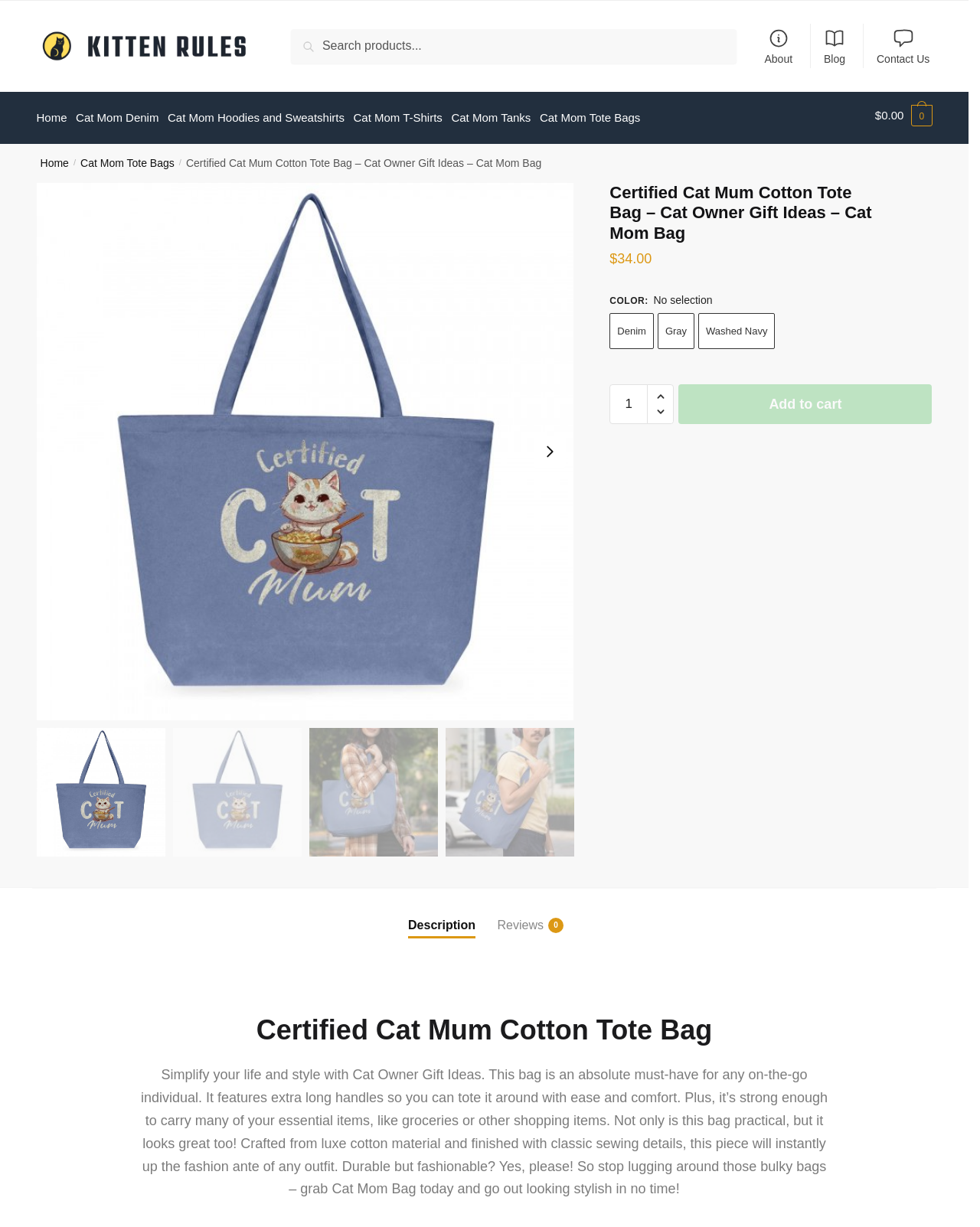Please identify and generate the text content of the webpage's main heading.

Certified Cat Mum Cotton Tote Bag – Cat Owner Gift Ideas – Cat Mom Bag